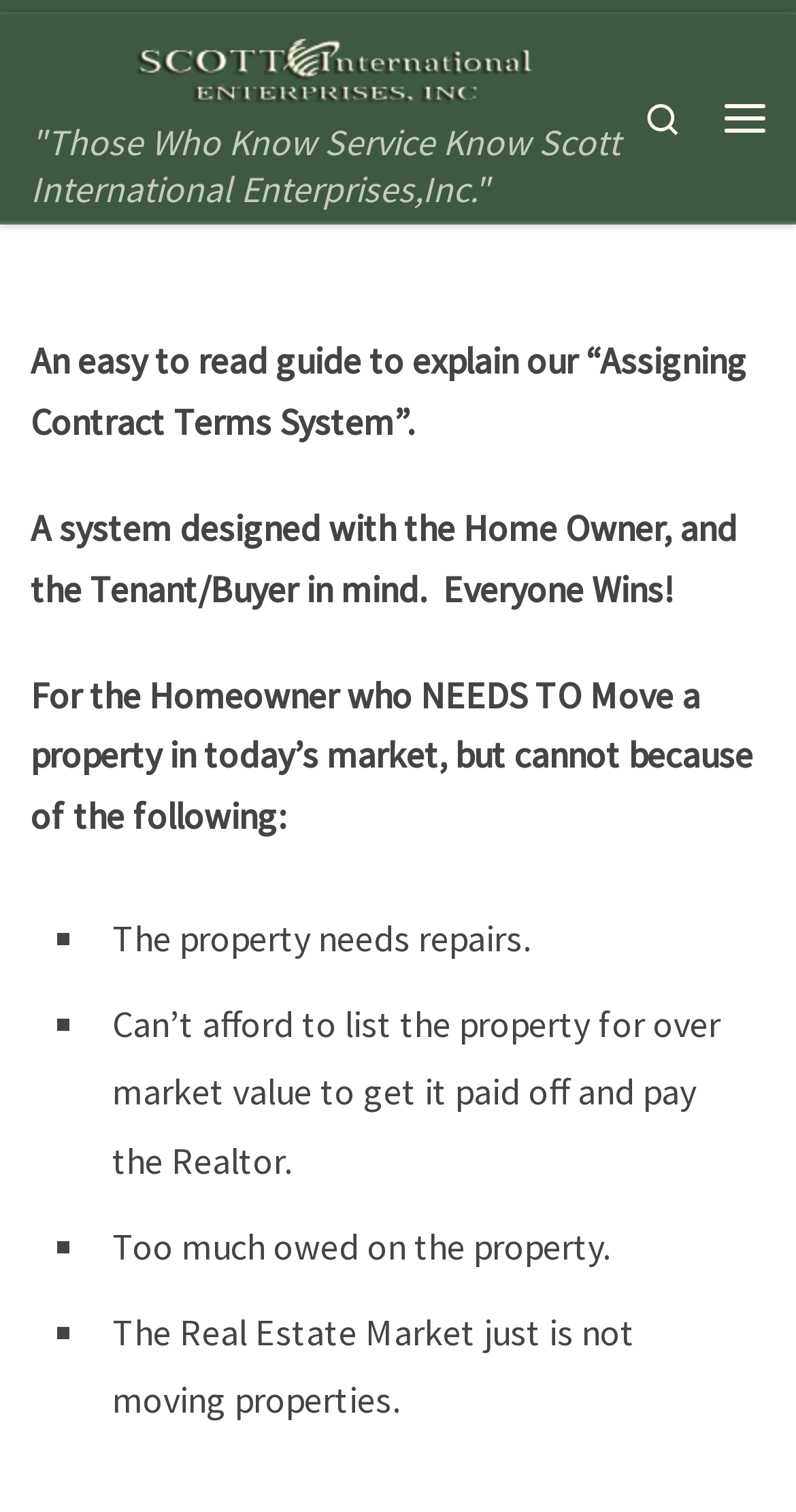Please provide a comprehensive answer to the question below using the information from the image: What are the challenges faced by Homeowners in today's market?

The webpage lists four challenges faced by Homeowners in today's market, including the property needing repairs, being unable to afford listing the property for over market value, owing too much on the property, and the Real Estate Market not moving properties.